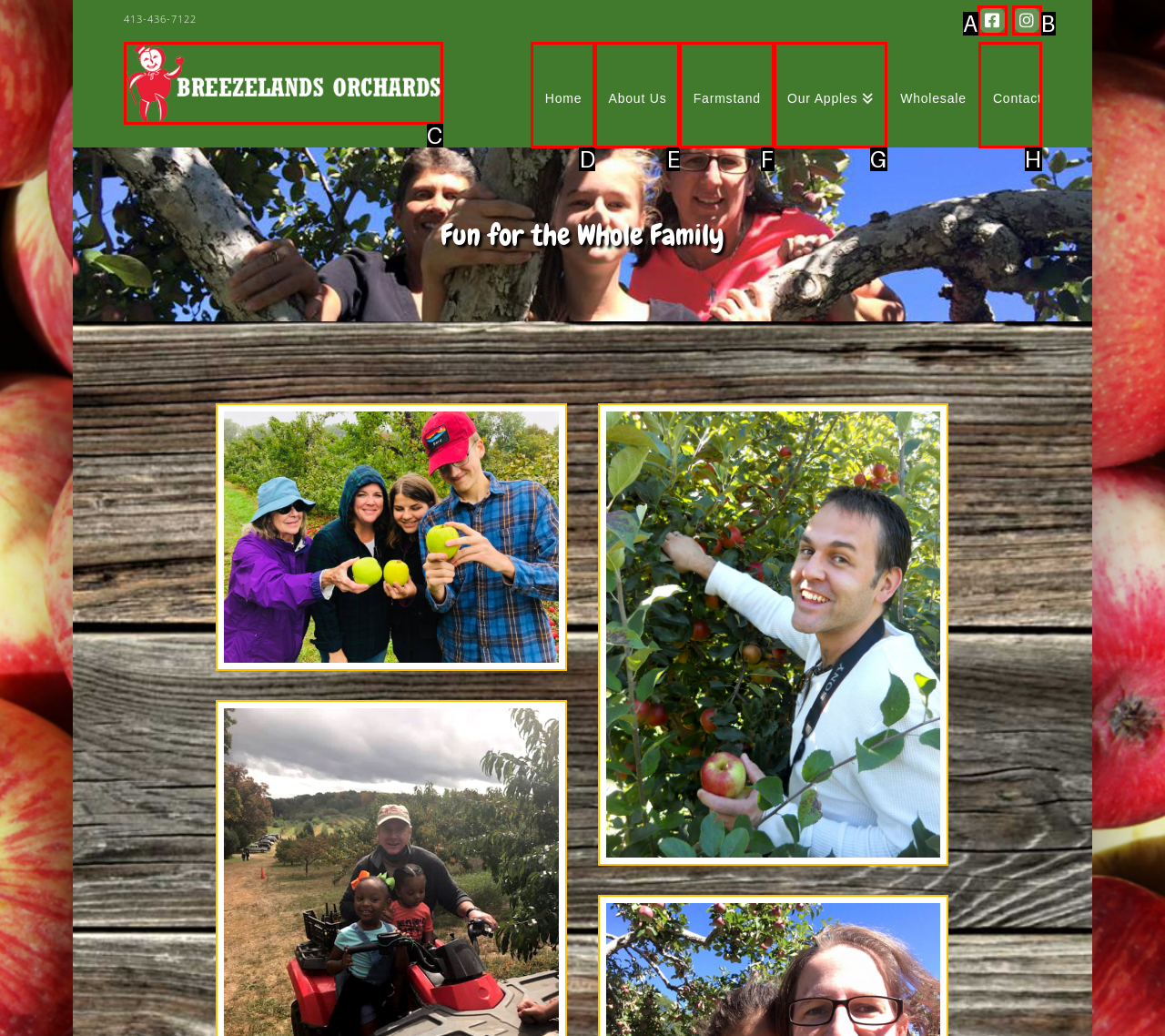Tell me which one HTML element best matches the description: About Us Answer with the option's letter from the given choices directly.

E